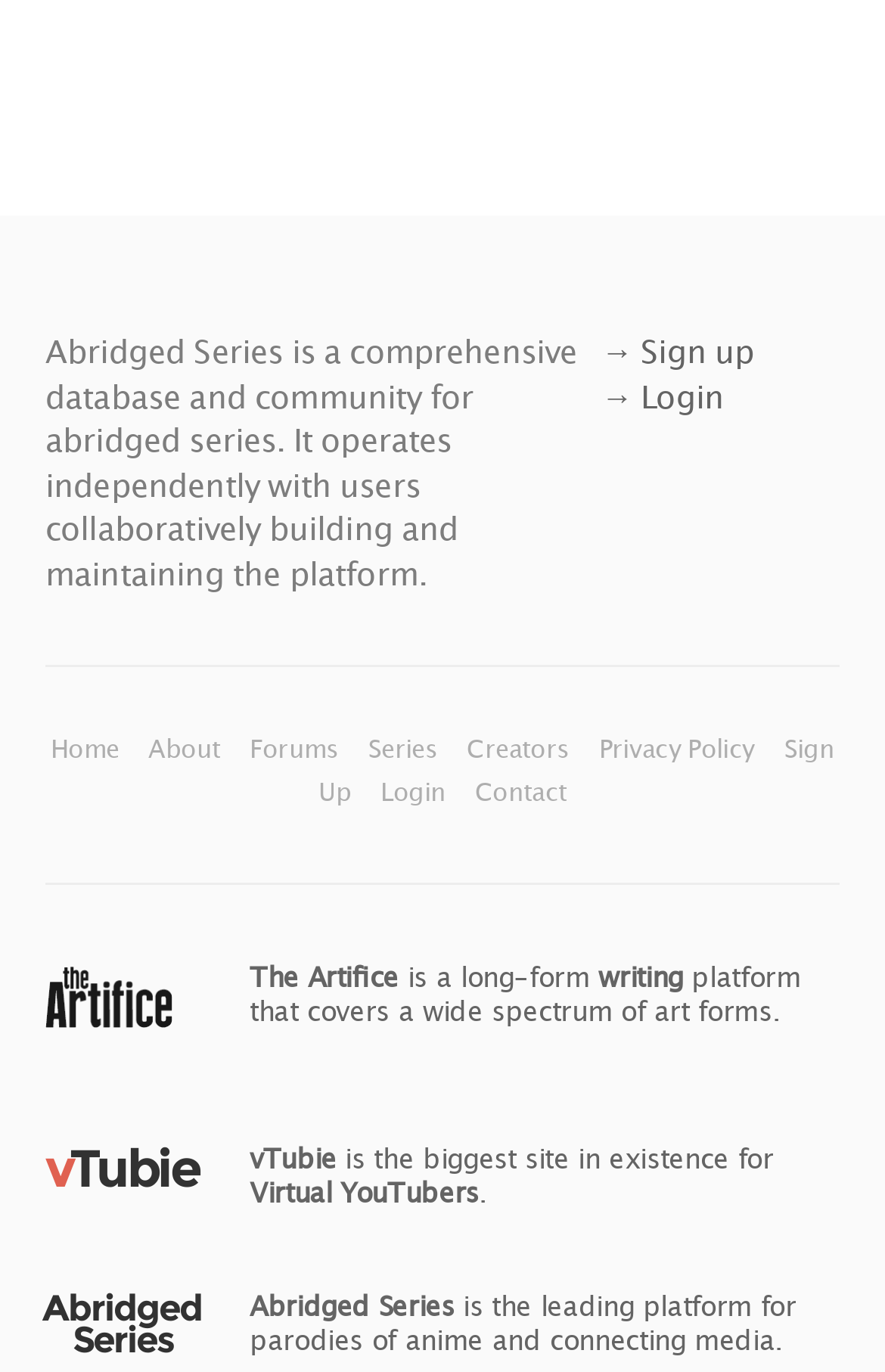Answer in one word or a short phrase: 
How many sign-up/login options are there?

2